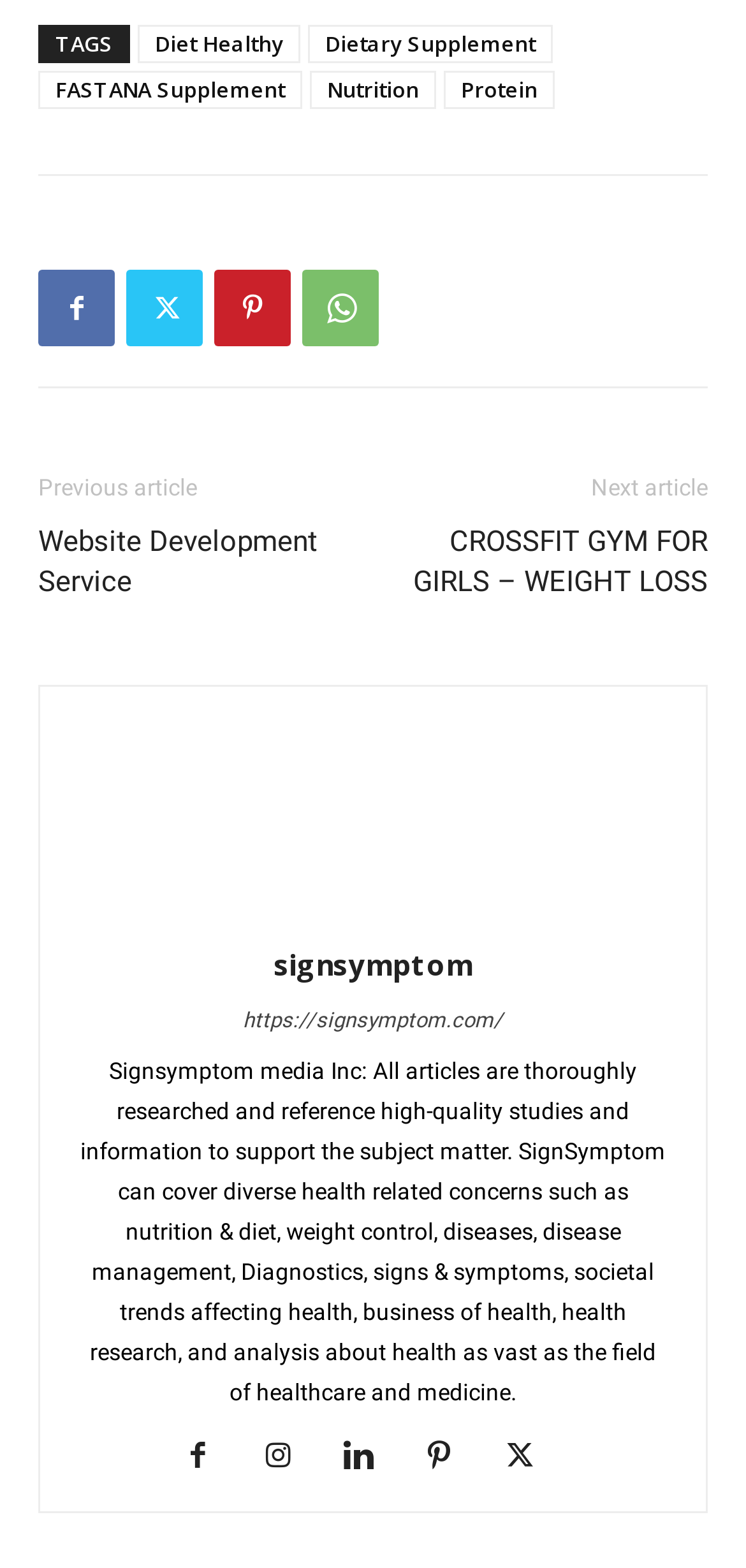What is the topic of the article linked under 'Nutrition'?
Based on the visual, give a brief answer using one word or a short phrase.

Not specified